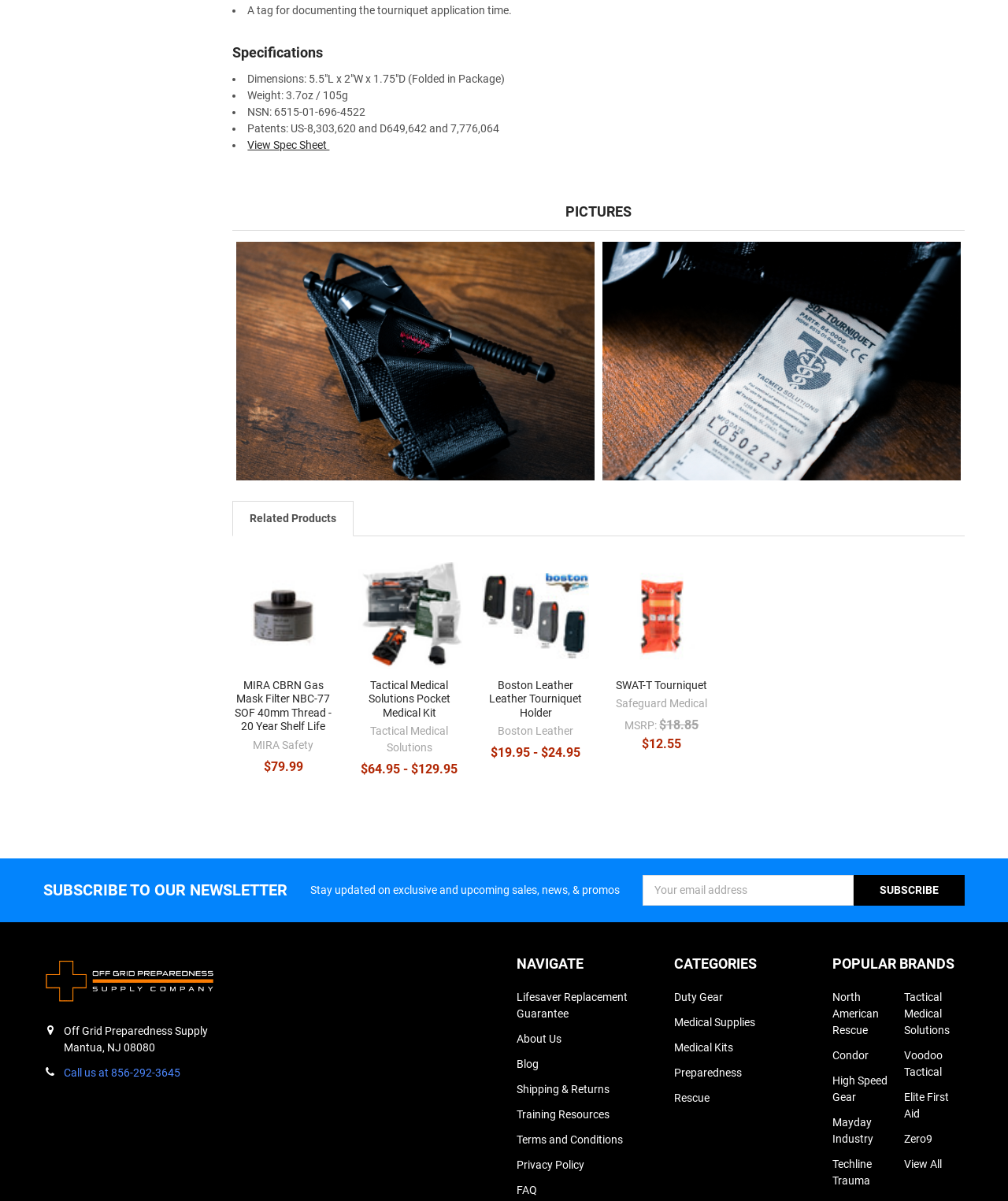Locate the bounding box coordinates of the clickable region necessary to complete the following instruction: "Subscribe to newsletter". Provide the coordinates in the format of four float numbers between 0 and 1, i.e., [left, top, right, bottom].

[0.847, 0.743, 0.957, 0.768]